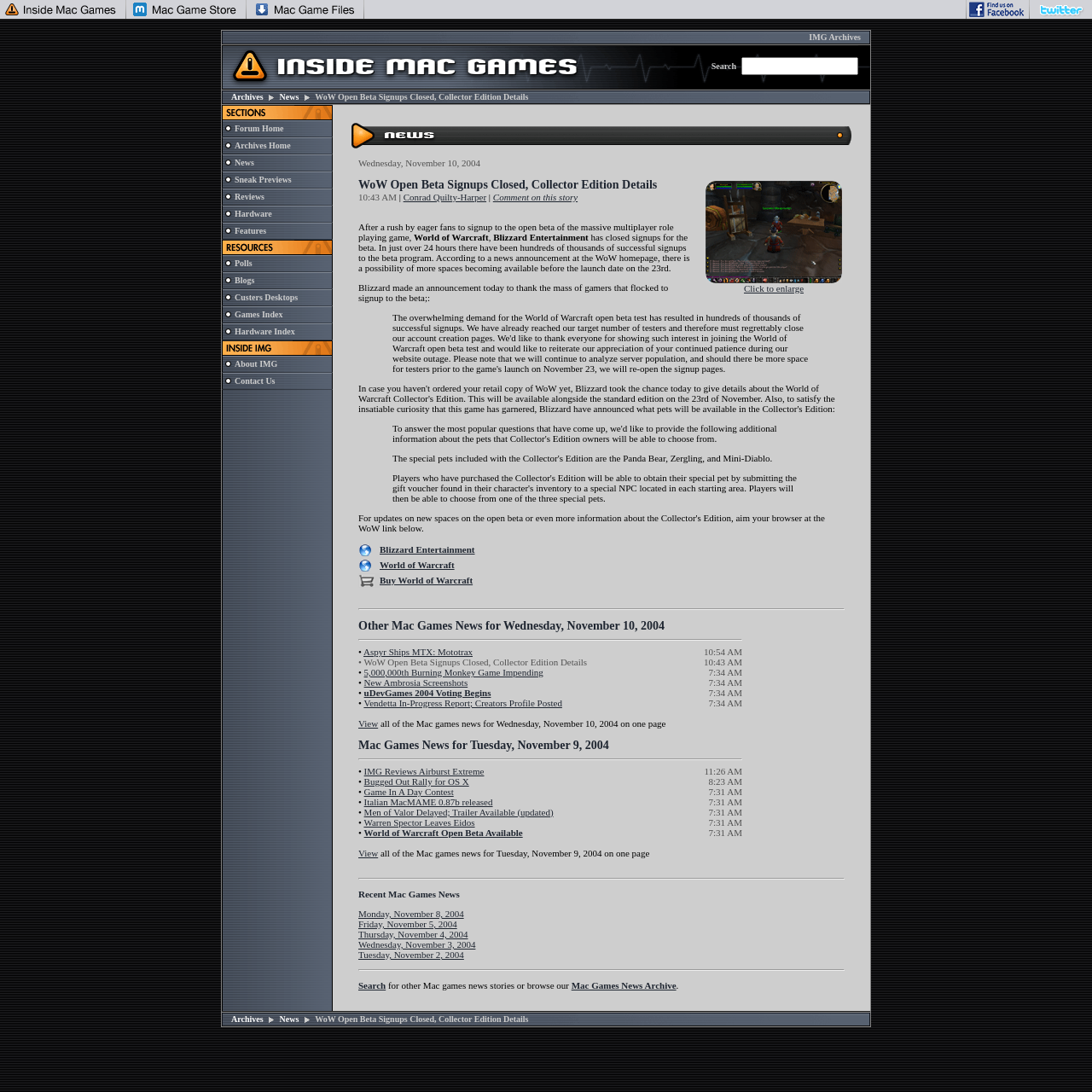What is the date of the news article?
Please respond to the question thoroughly and include all relevant details.

The date of the news article is specified in the LayoutTableCell element with the text 'Wednesday, November 10, 2004'.